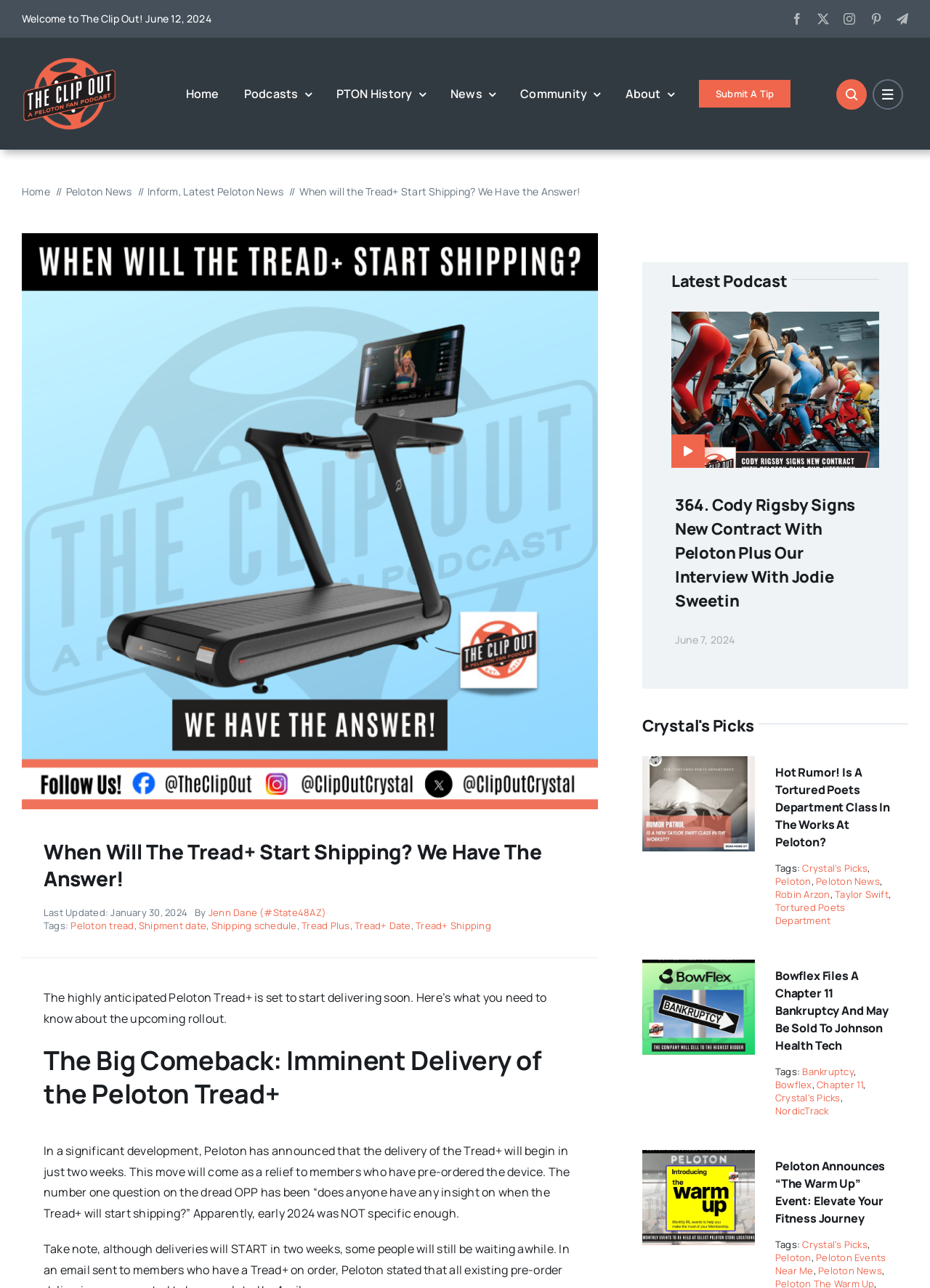Elaborate on the webpage's design and content in a detailed caption.

This webpage is about Peloton news and updates, specifically focusing on the delivery of the Tread+ and other related topics. At the top, there is a header section with a logo, navigation menu, and social media links. Below that, there is a breadcrumb navigation menu showing the current page's location within the website.

The main content area is divided into several sections. The first section has a heading "When Will The Tread+ Start Shipping? We Have The Answer!" and a subheading "Last Updated: January 30, 2024". This section provides information about the upcoming rollout of the Peloton Tread+, including the announcement that delivery will begin in just two weeks.

Below this section, there is a section with a heading "The Big Comeback: Imminent Delivery of the Peloton Tread+" which provides more details about the Tread+ delivery. This is followed by a section with a heading "Latest Podcast" which appears to be a promotional section for a podcast episode.

The webpage also features several other sections, including "Crystal's Picks" which seems to be a curated selection of news articles or blog posts. Each of these sections has a heading, a brief summary, and a "Tags" section with relevant keywords. There are also images and links to related articles or podcasts throughout the page.

Overall, the webpage is focused on providing news and updates about Peloton, specifically the Tread+, and offers a range of related content and resources for users.